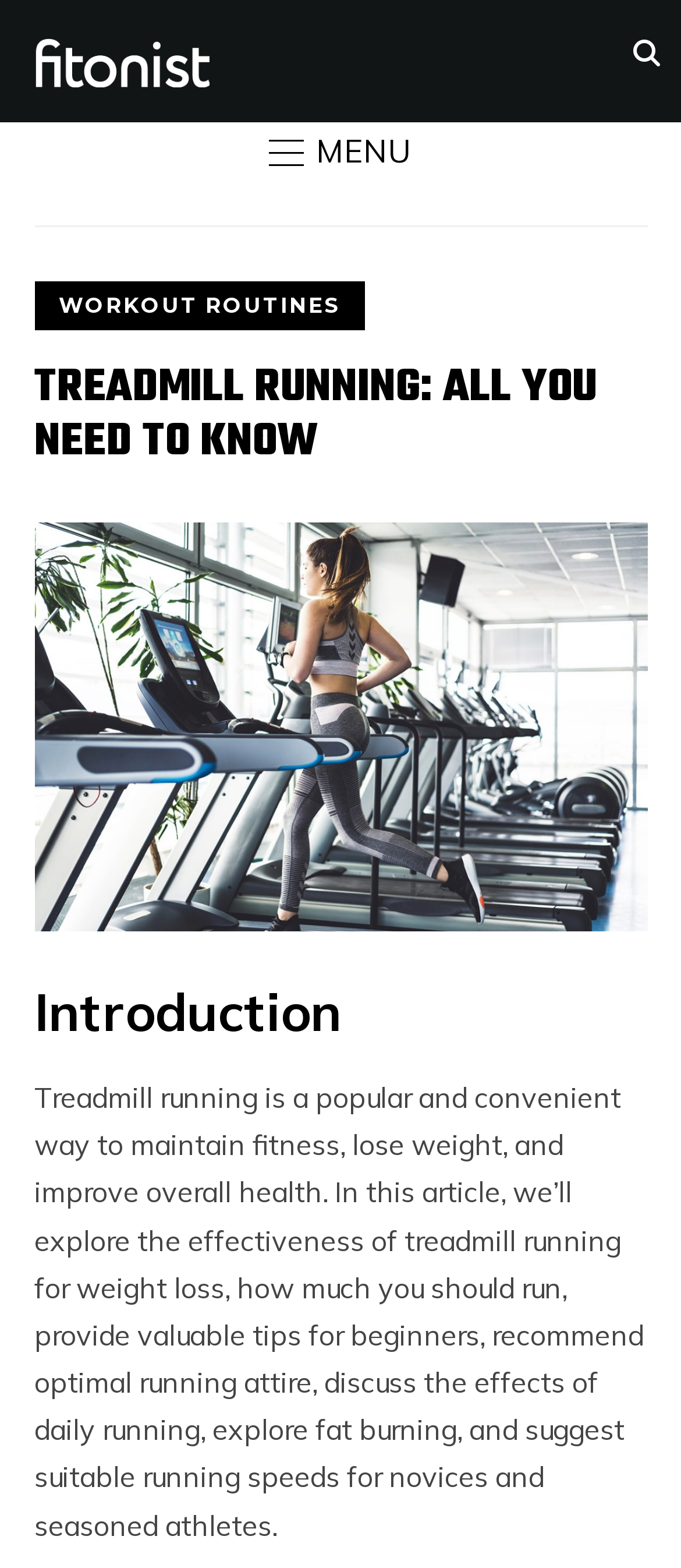What is the purpose of the 'Search' button?
Analyze the screenshot and provide a detailed answer to the question.

The presence of a 'Search' button on the webpage suggests that it allows users to search for content within the website, which is a common functionality of search buttons on websites.